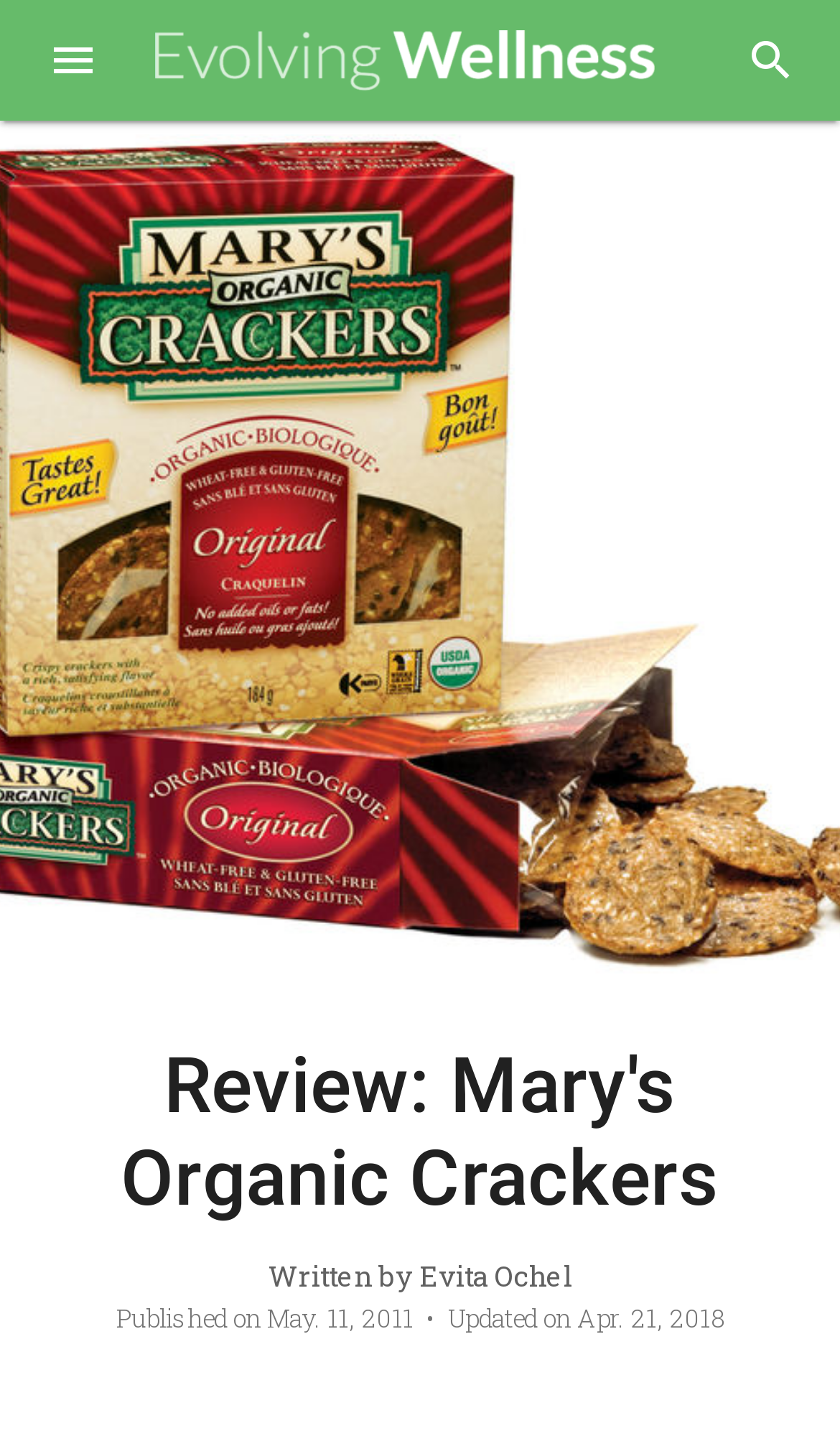Answer with a single word or phrase: 
Who wrote the review?

Evita Ochel